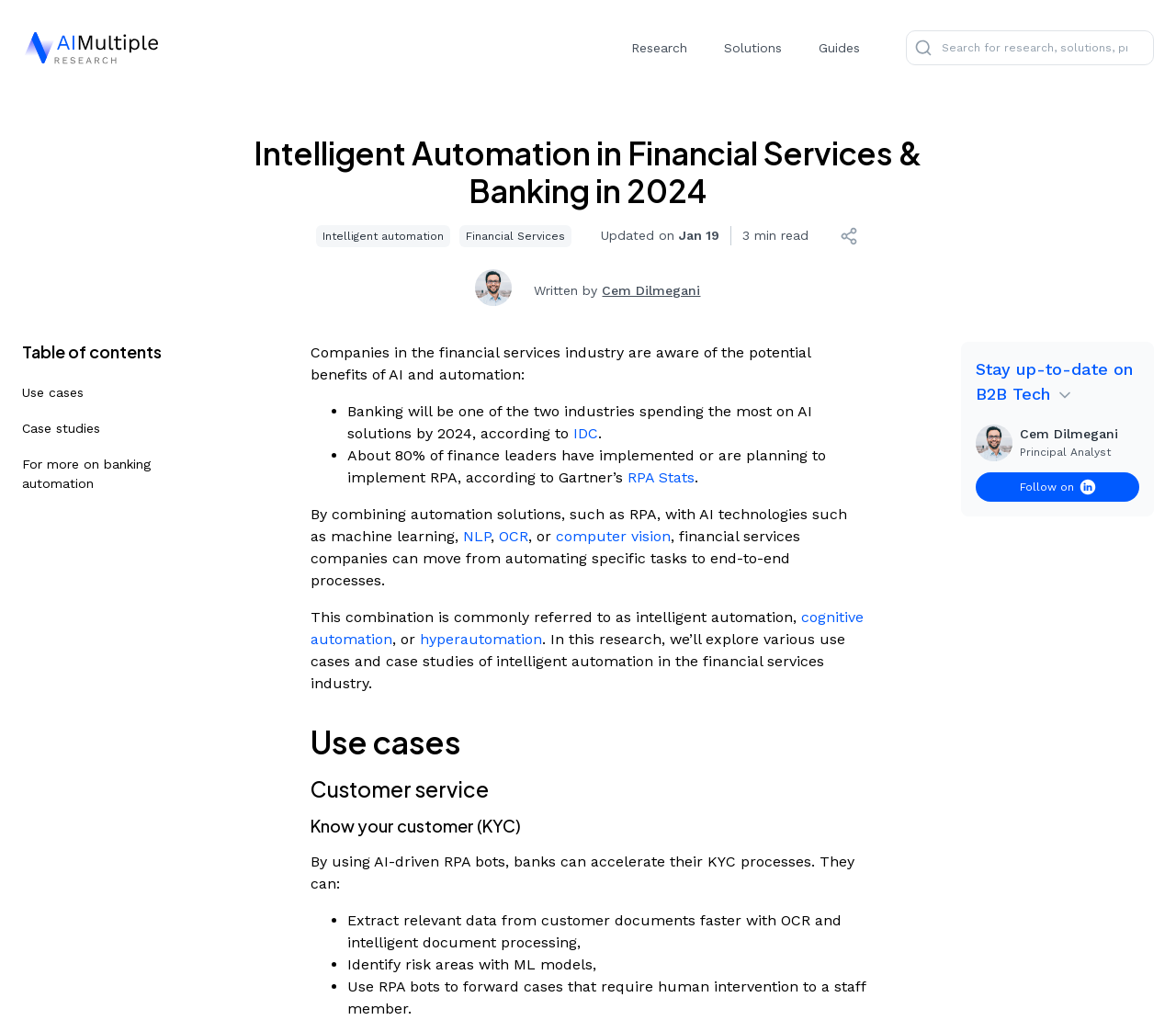Please locate the bounding box coordinates of the element's region that needs to be clicked to follow the instruction: "Click the 'Research' button". The bounding box coordinates should be provided as four float numbers between 0 and 1, i.e., [left, top, right, bottom].

[0.529, 0.031, 0.592, 0.062]